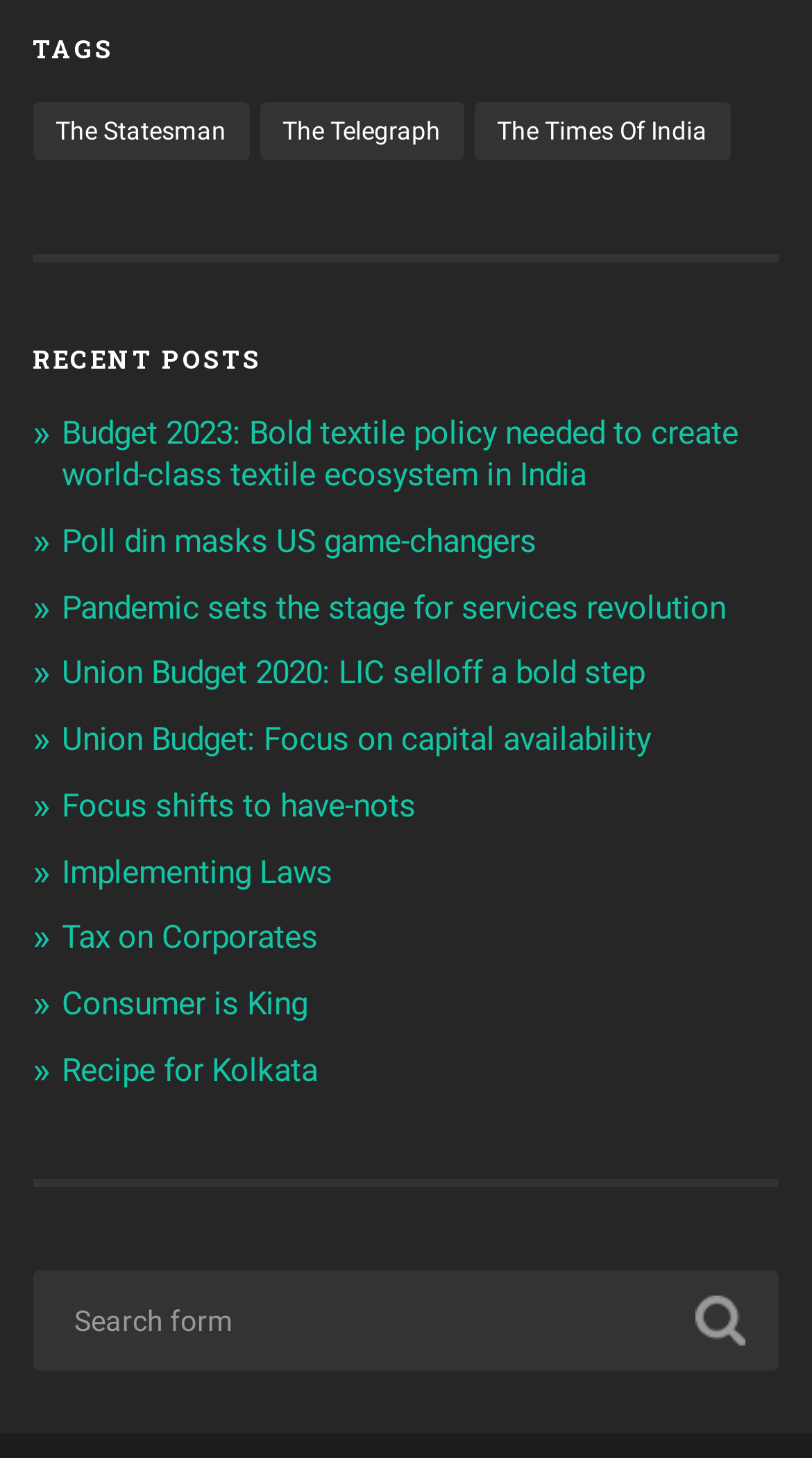What is the topic of the first recent post?
Please answer the question with as much detail and depth as you can.

Under the 'RECENT POSTS' heading, the first link is 'Budget 2023: Bold textile policy needed to create world-class textile ecosystem in India', which suggests that the topic of the first recent post is related to Budget 2023.